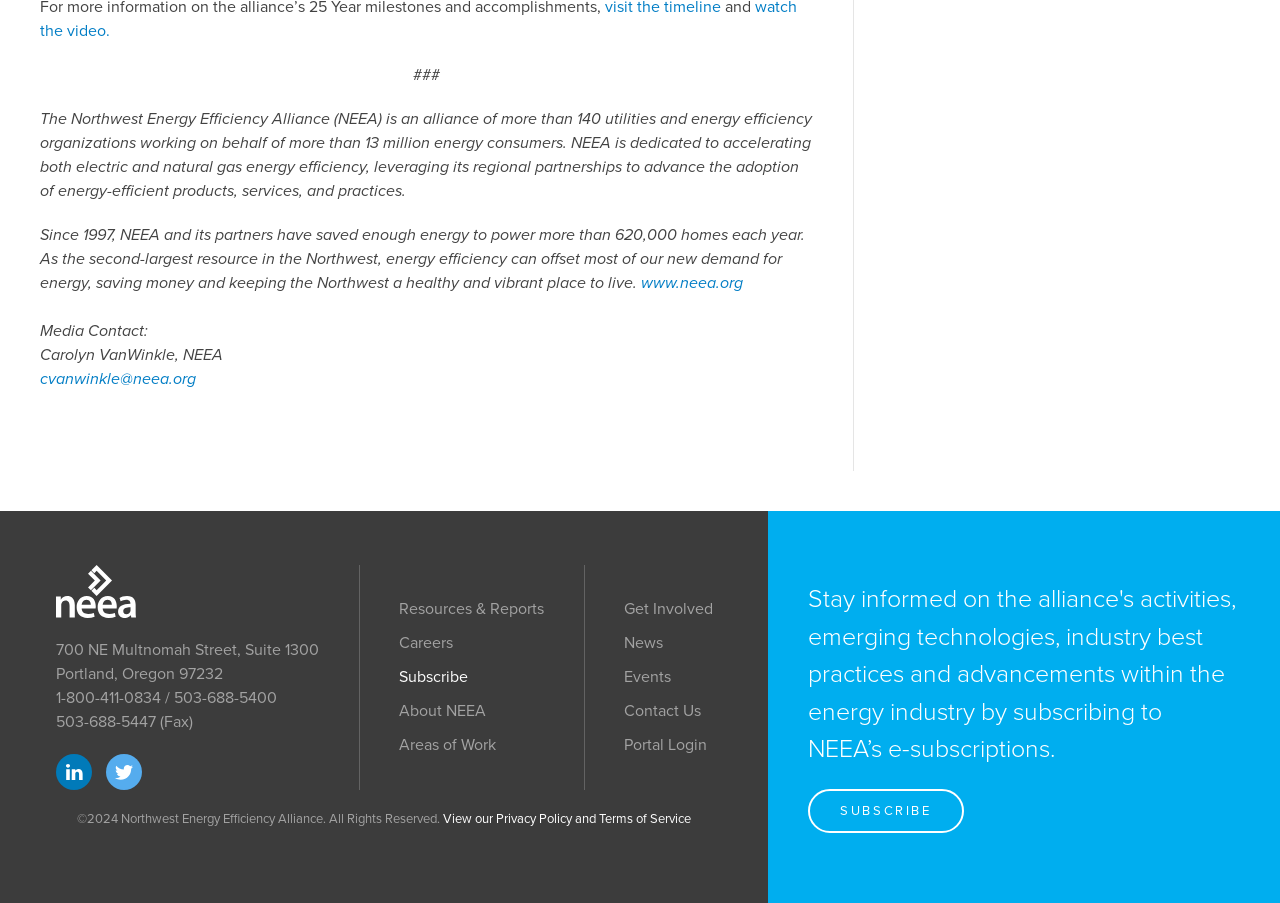Please specify the bounding box coordinates of the element that should be clicked to execute the given instruction: 'Get involved with NEEA'. Ensure the coordinates are four float numbers between 0 and 1, expressed as [left, top, right, bottom].

[0.487, 0.656, 0.557, 0.694]